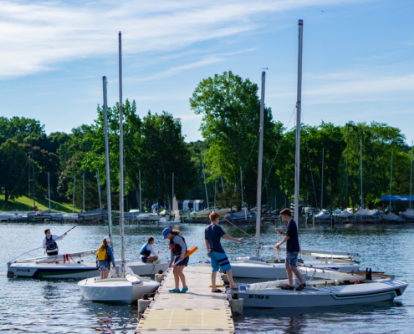Are the sailboats motorized?
Refer to the image and provide a one-word or short phrase answer.

No